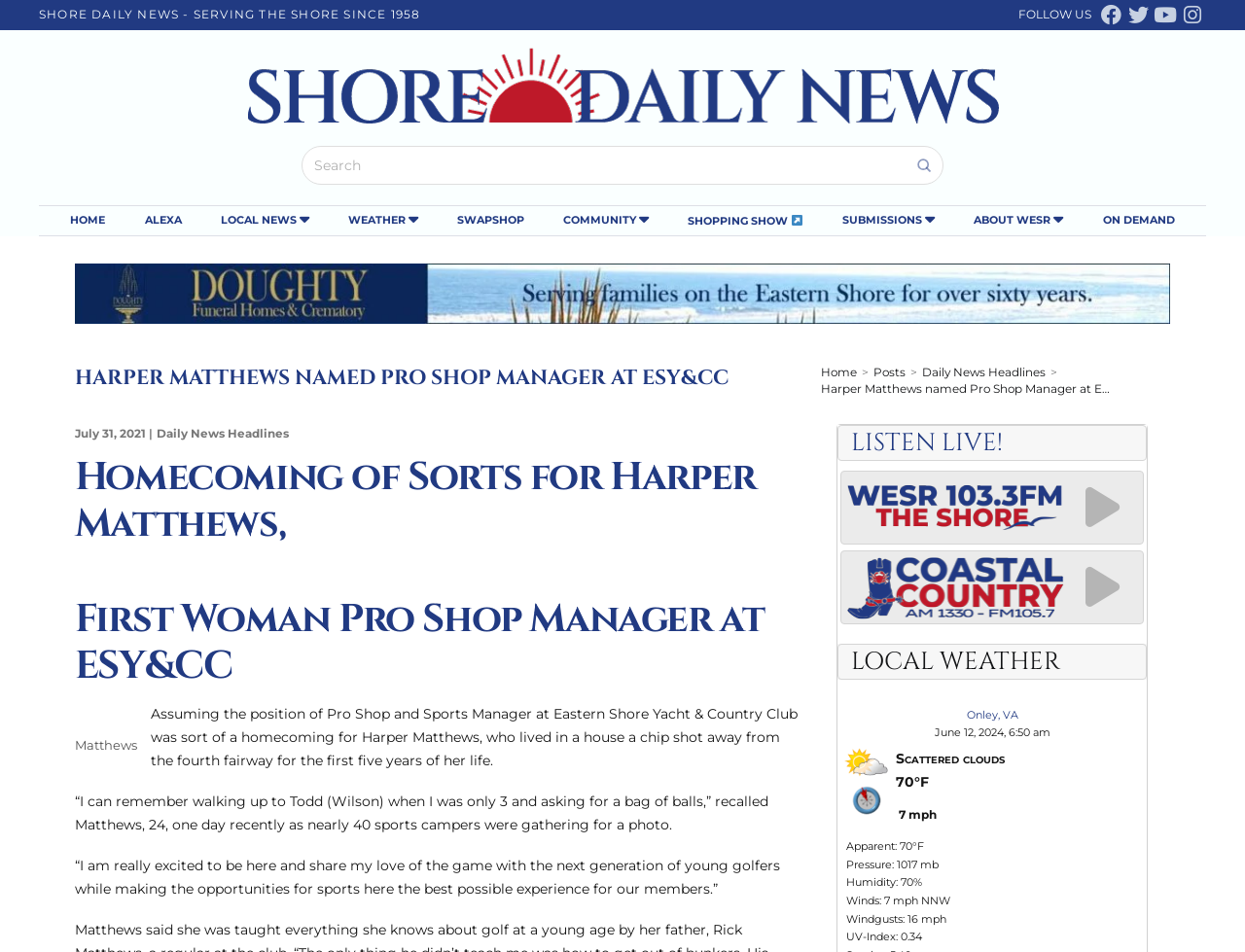Show the bounding box coordinates for the HTML element as described: "alt="Doughty Funeral Homes & Crematory"".

[0.06, 0.276, 0.94, 0.34]